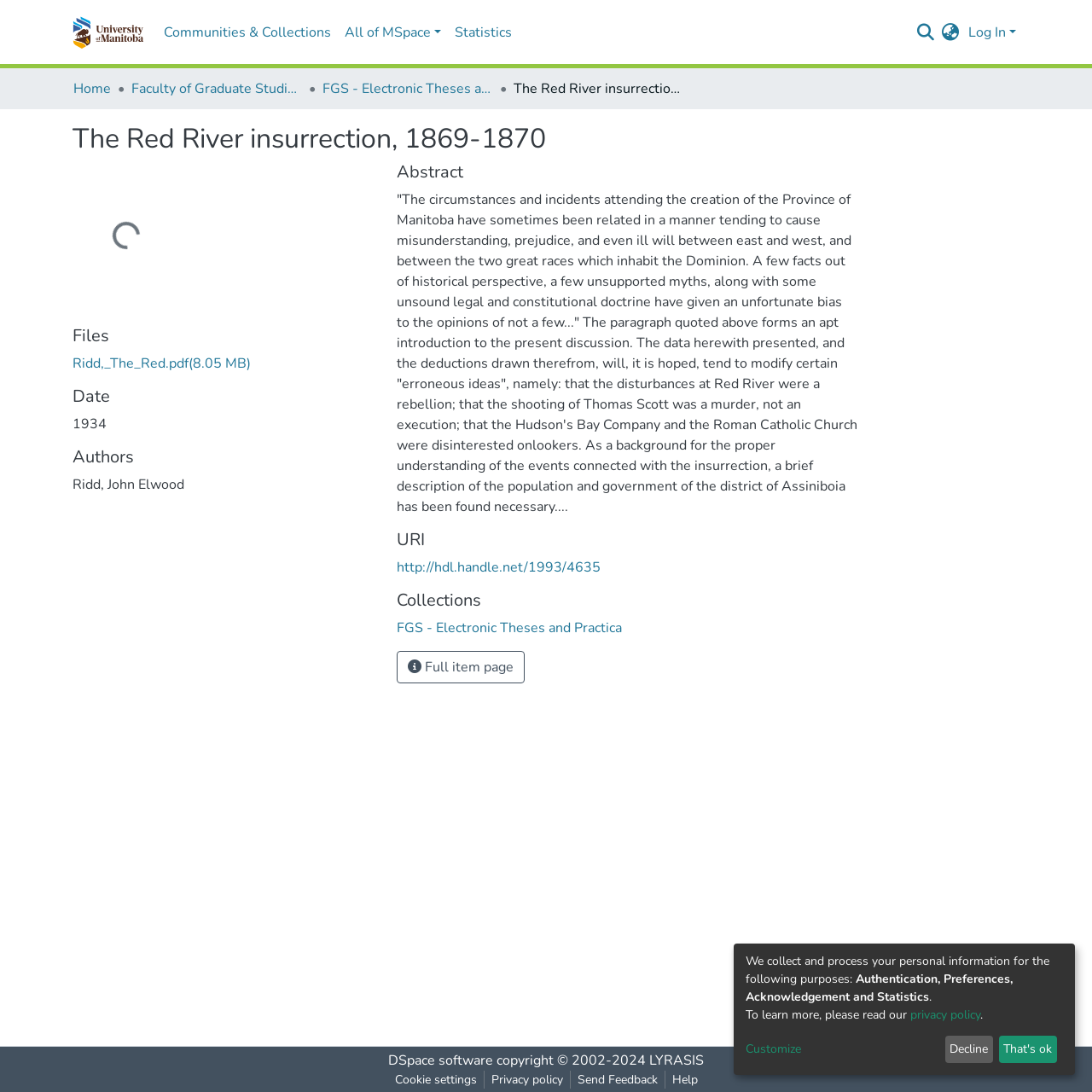Please find the bounding box coordinates of the element that you should click to achieve the following instruction: "Download Ridd,_The_Red.pdf". The coordinates should be presented as four float numbers between 0 and 1: [left, top, right, bottom].

[0.066, 0.324, 0.23, 0.342]